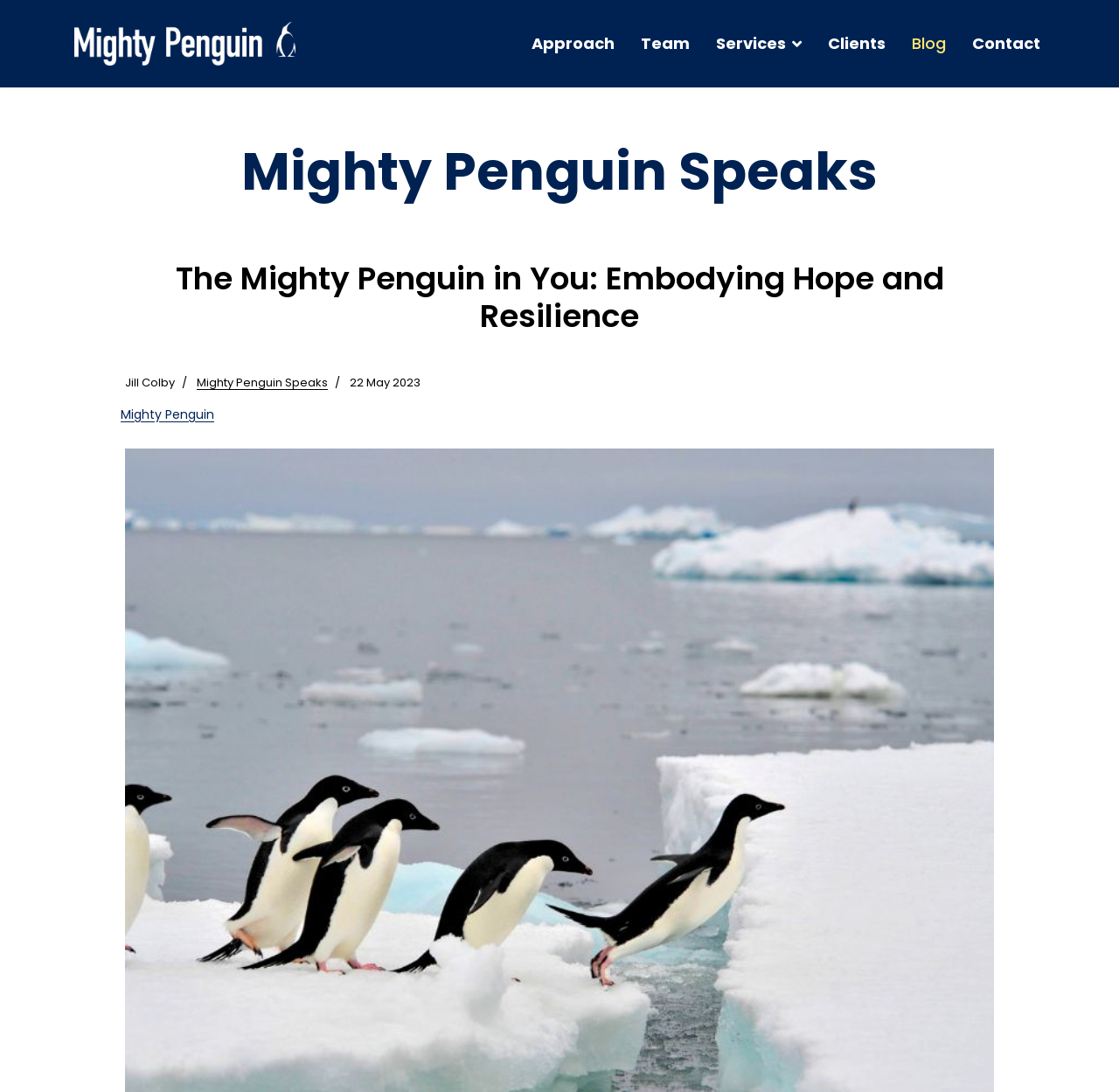Locate the bounding box coordinates of the element I should click to achieve the following instruction: "explore Services".

[0.628, 0.0, 0.728, 0.08]